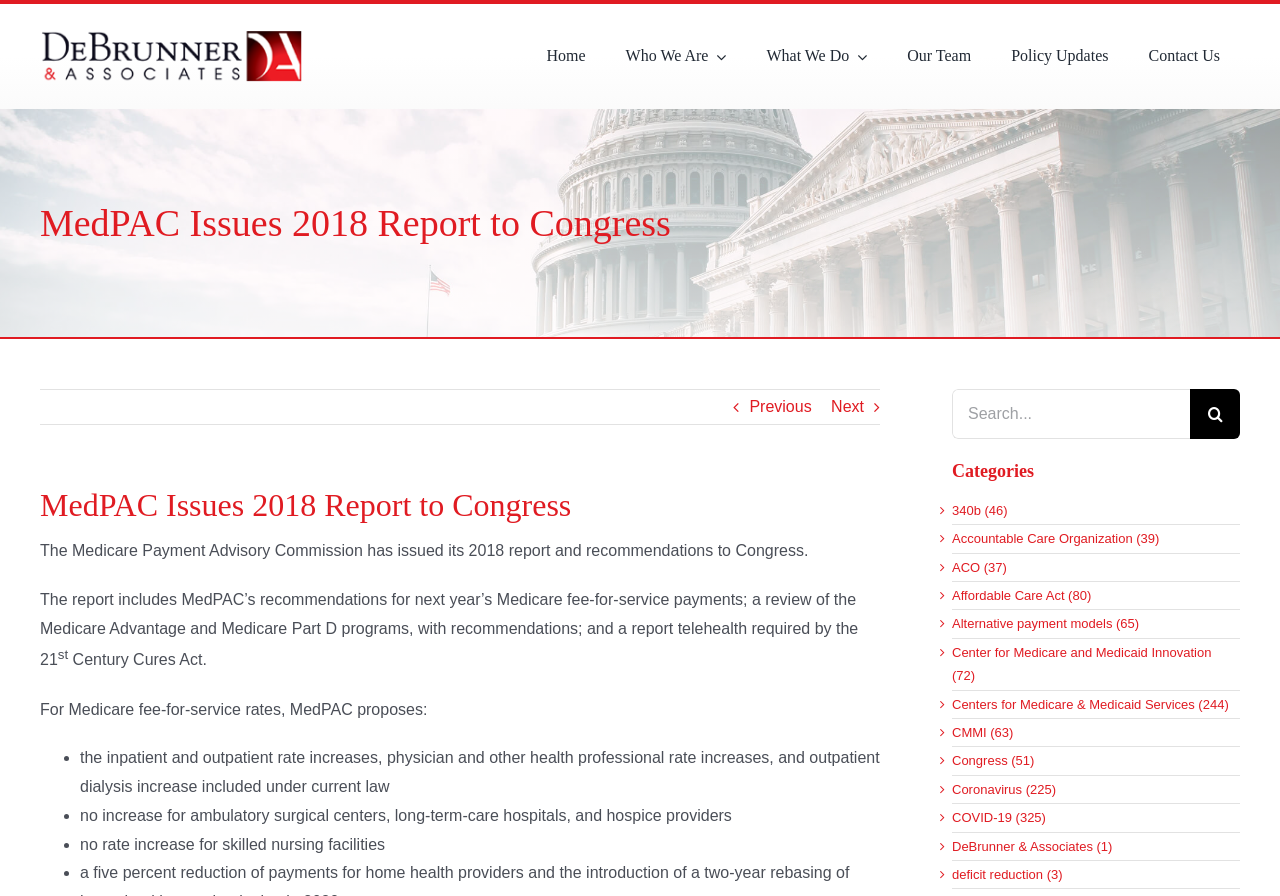Please extract and provide the main headline of the webpage.

MedPAC Issues 2018 Report to Congress